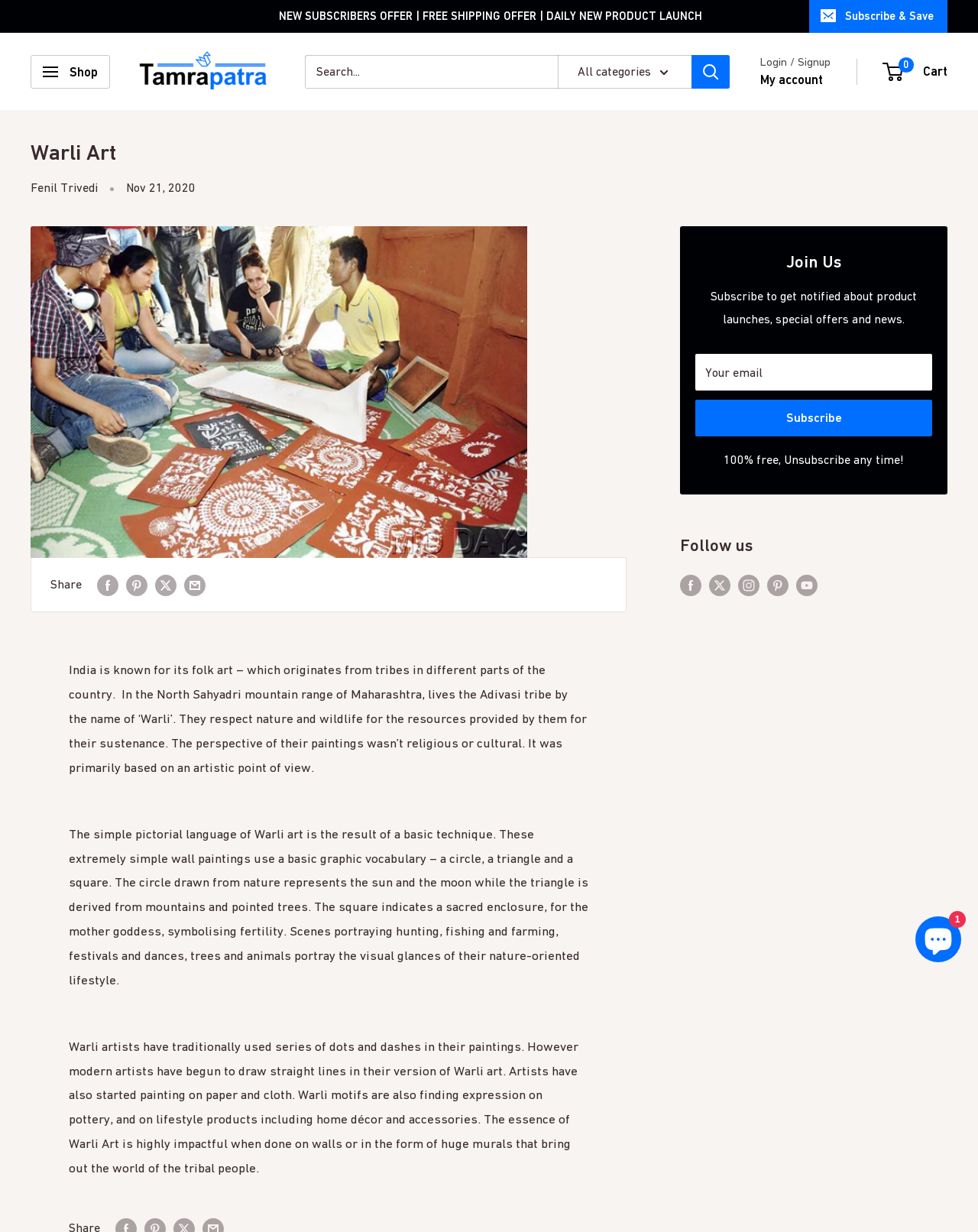What is the name of the tribe mentioned in the webpage?
Using the image, elaborate on the answer with as much detail as possible.

The webpage mentions the Warli tribe in the context of folk art from Maharashtra, India. The tribe is known for its unique artistic style and respect for nature and wildlife.